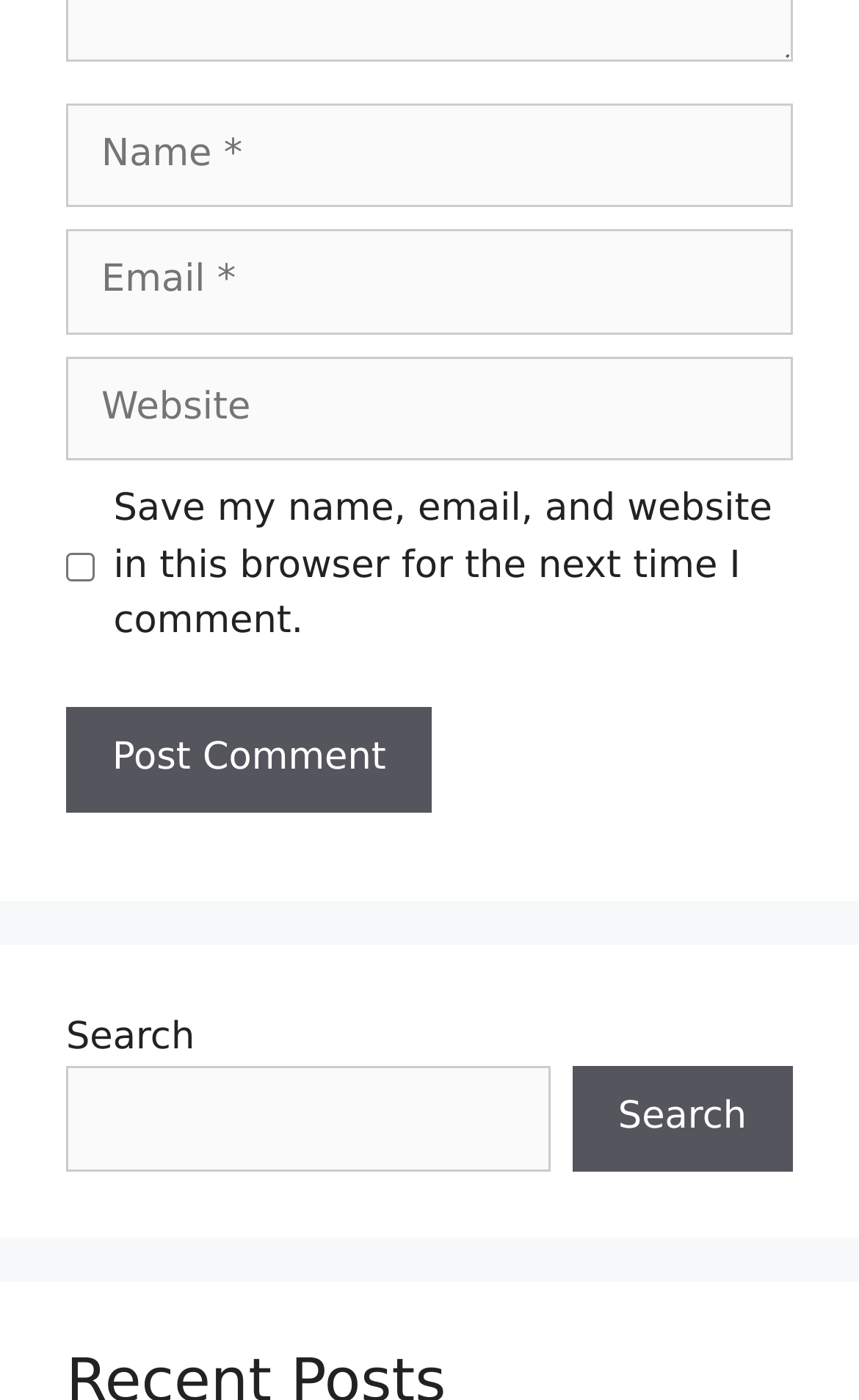Locate the UI element that matches the description Search in the webpage screenshot. Return the bounding box coordinates in the format (top-left x, top-left y, bottom-right x, bottom-right y), with values ranging from 0 to 1.

[0.666, 0.762, 0.923, 0.836]